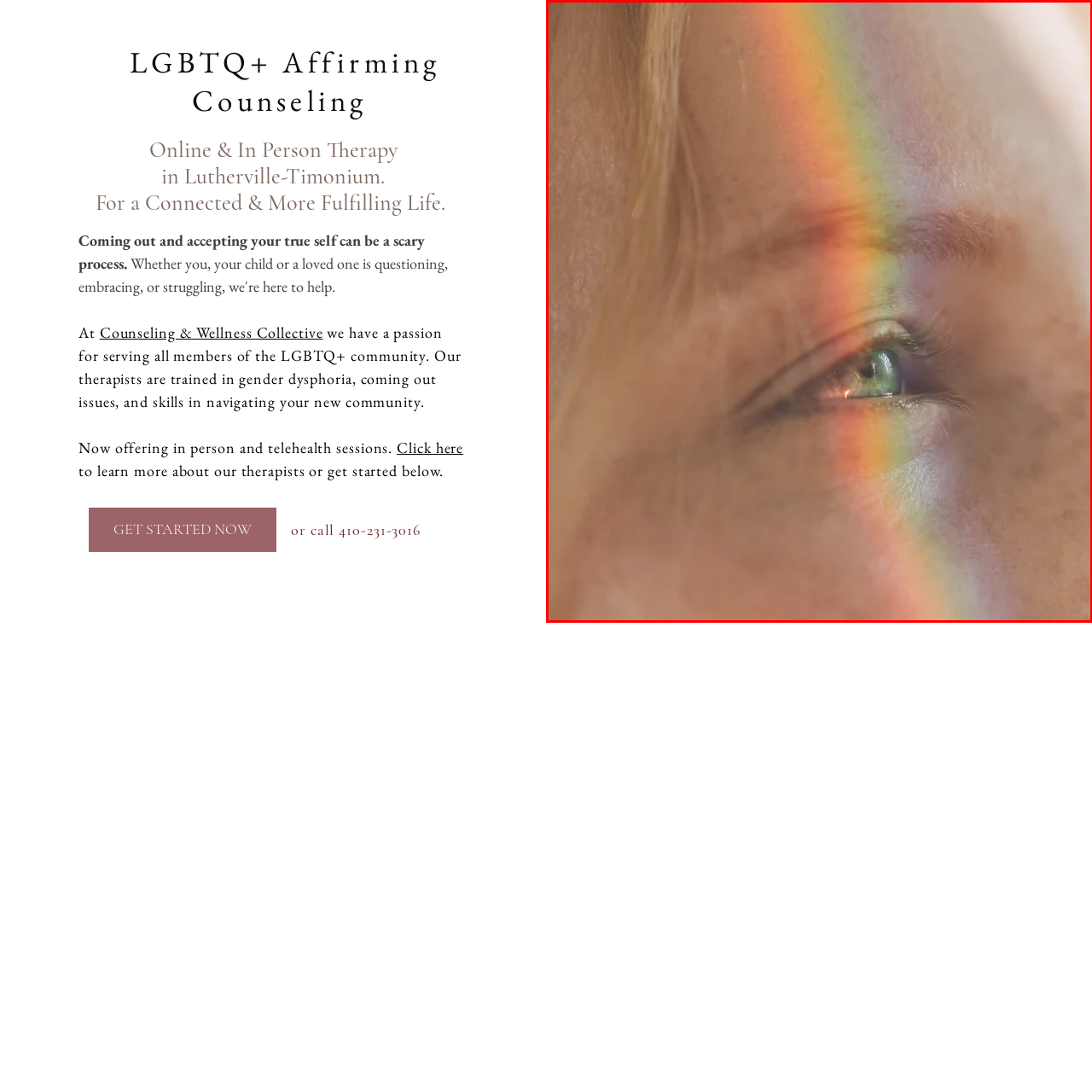Offer an in-depth description of the scene contained in the red rectangle.

The image captures a close-up of an individual's eye, highlighted by a vibrant rainbow reflection across their face. The interplay of light creates a striking visual effect, emphasizing the person's serene expression and the unique shades of their green eye. This imagery beautifully symbolizes acceptance and pride, aligning with themes of self-acceptance and the celebration of diversity often associated with LGBTQ+ identities. Such visuals encapsulate the essence of affirming counseling, which aims to support individuals on their journey of coming out and embracing their true selves.